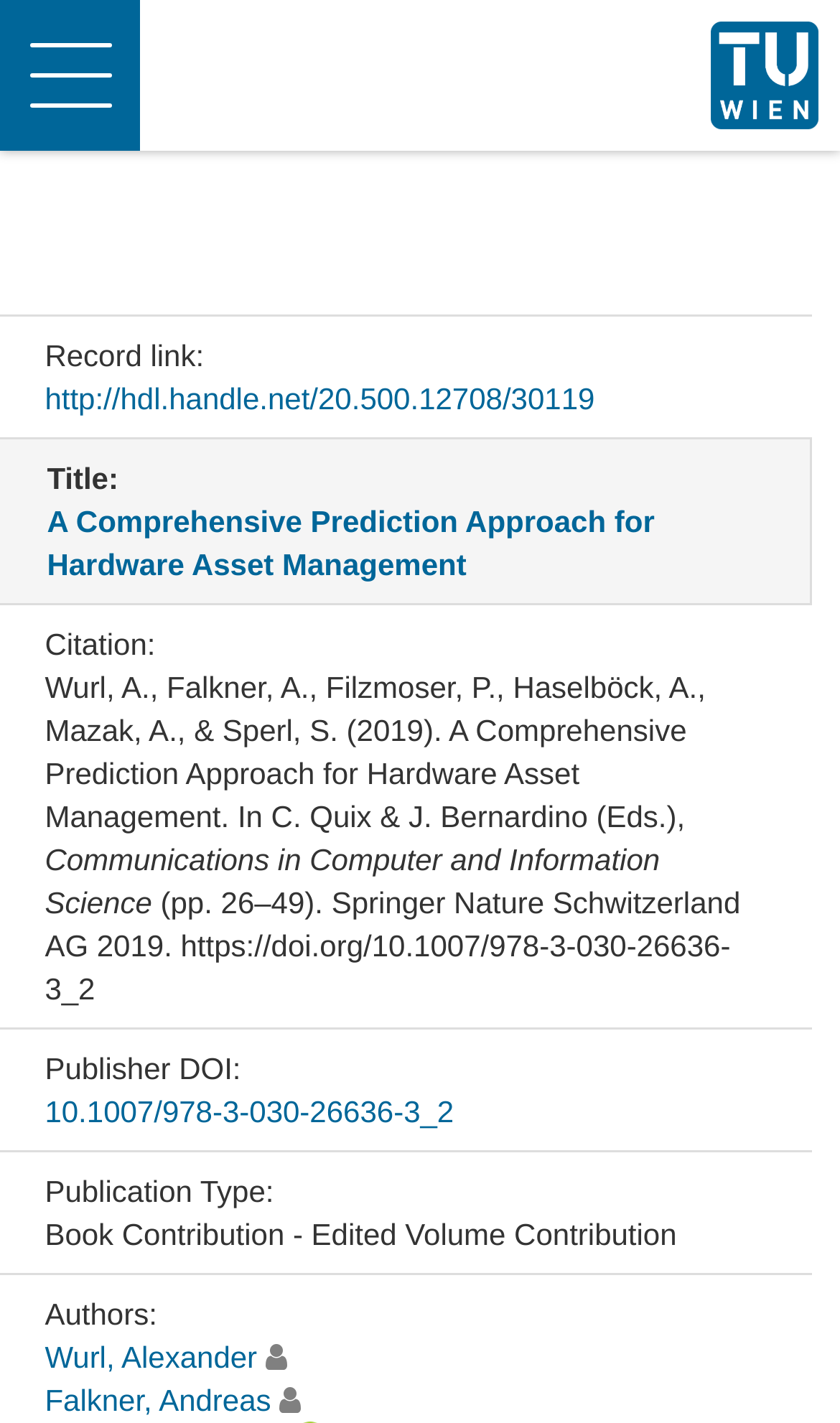Please locate the clickable area by providing the bounding box coordinates to follow this instruction: "Click the link to the publication".

[0.053, 0.355, 0.779, 0.409]